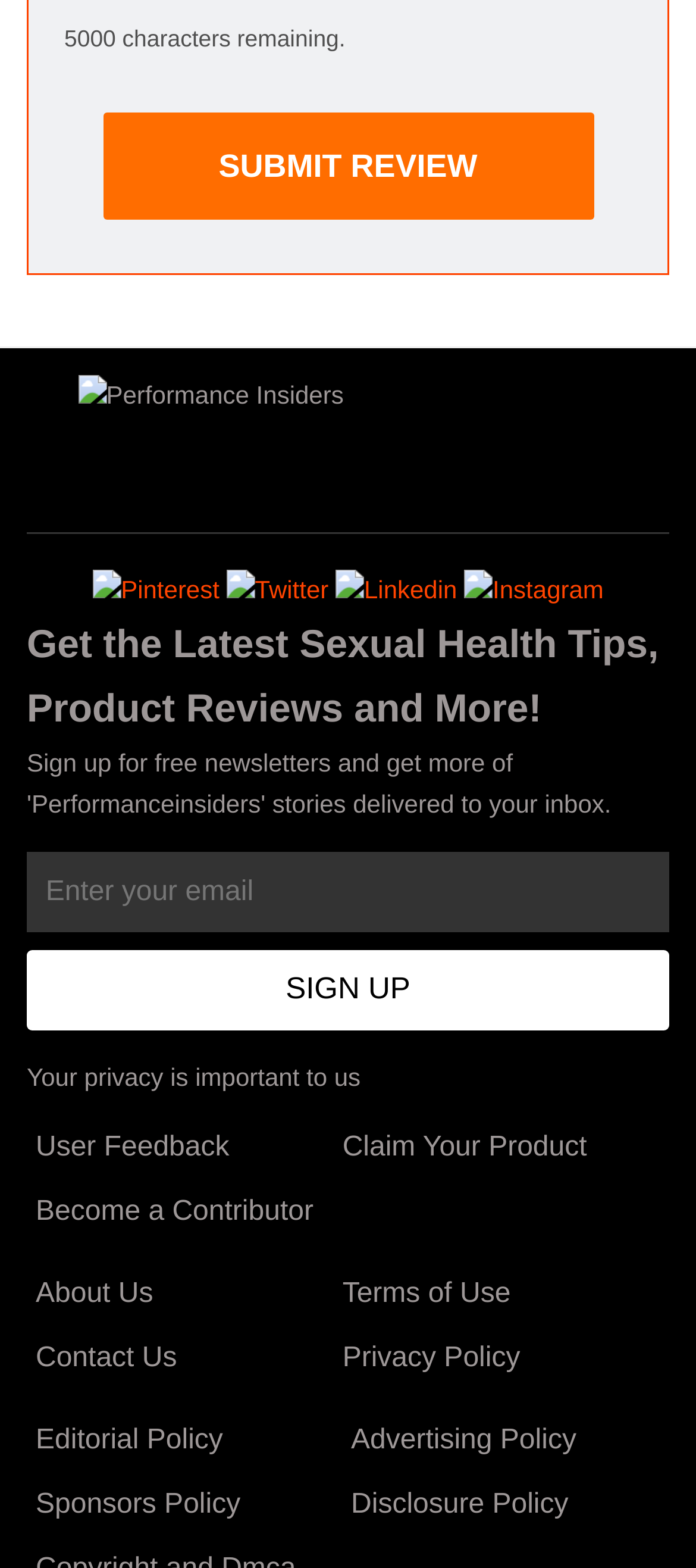Answer the question below in one word or phrase:
What is the maximum number of characters allowed for a review?

5000